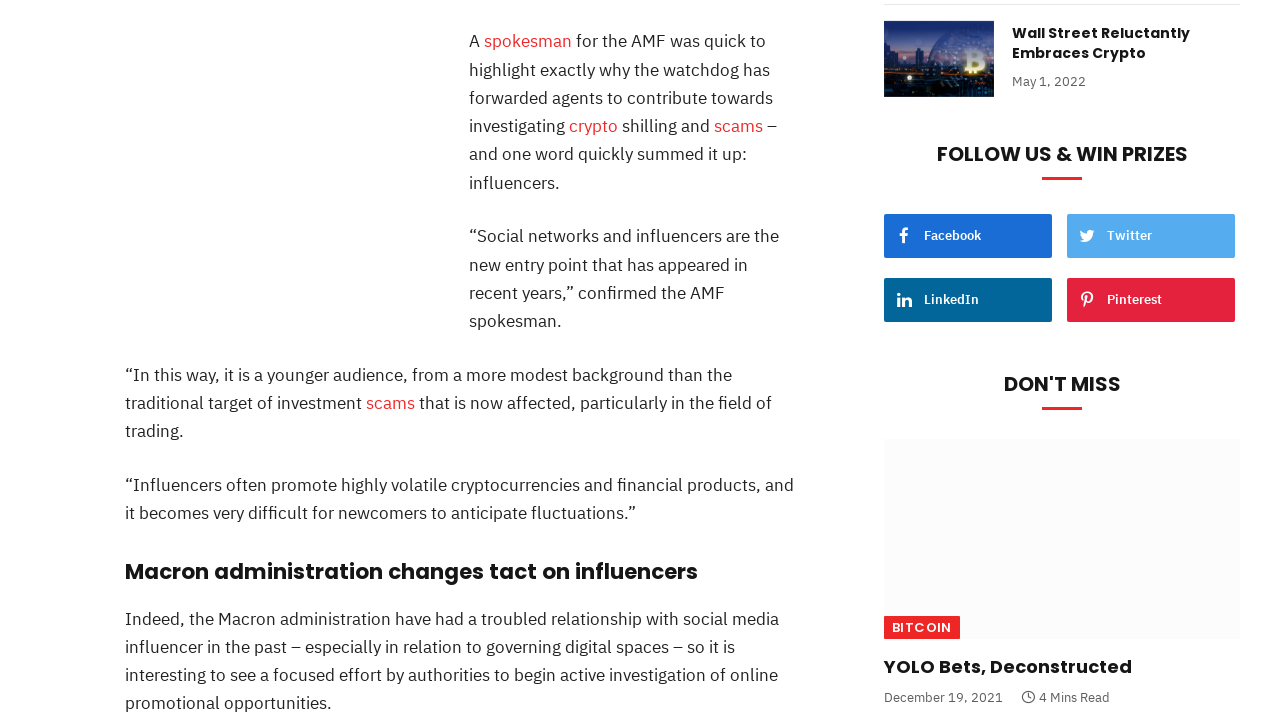What is the topic of the article?
Please use the image to provide an in-depth answer to the question.

Based on the content of the webpage, I can see that the article is discussing the role of influencers in promoting crypto scams, and how the authorities are taking action to investigate this issue.